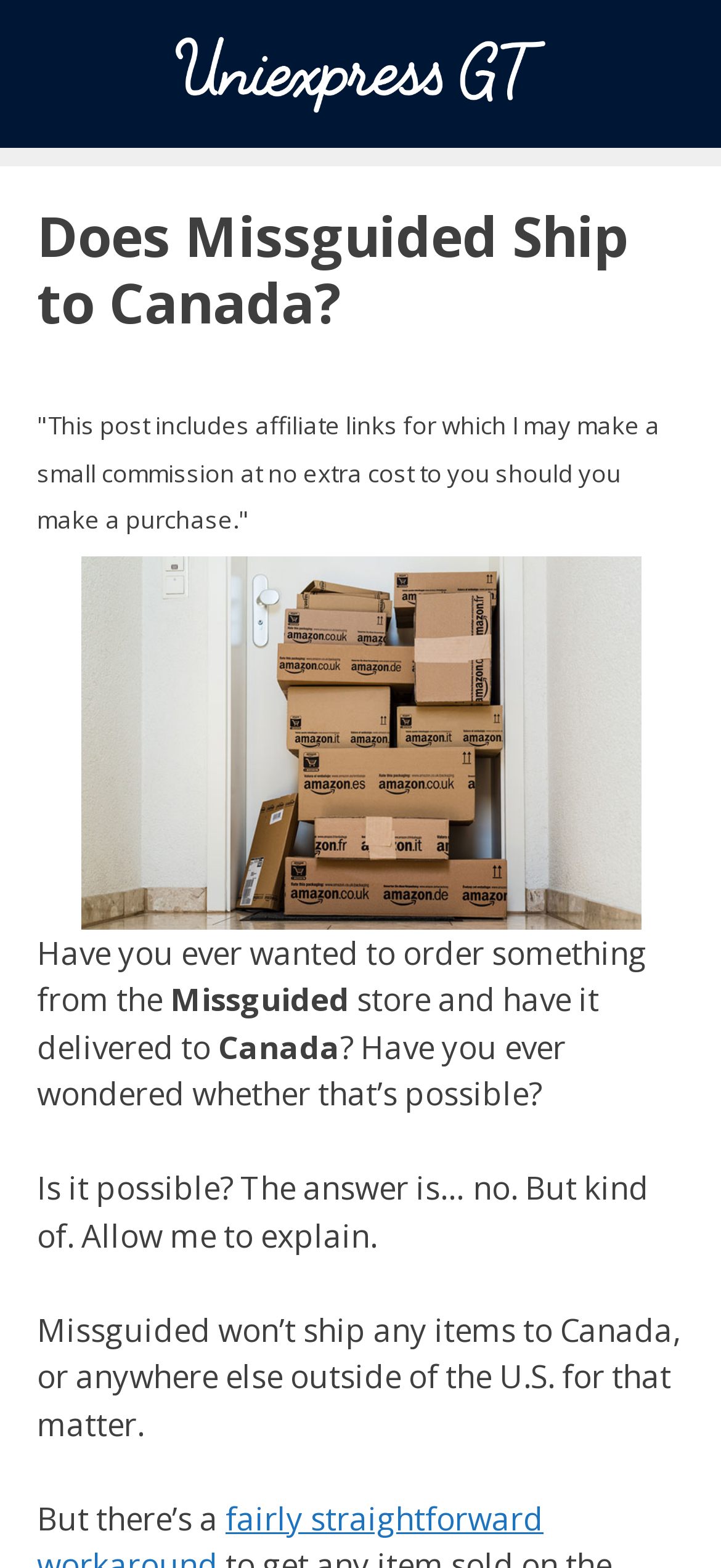Please locate and generate the primary heading on this webpage.

Does Missguided Ship to Canada?